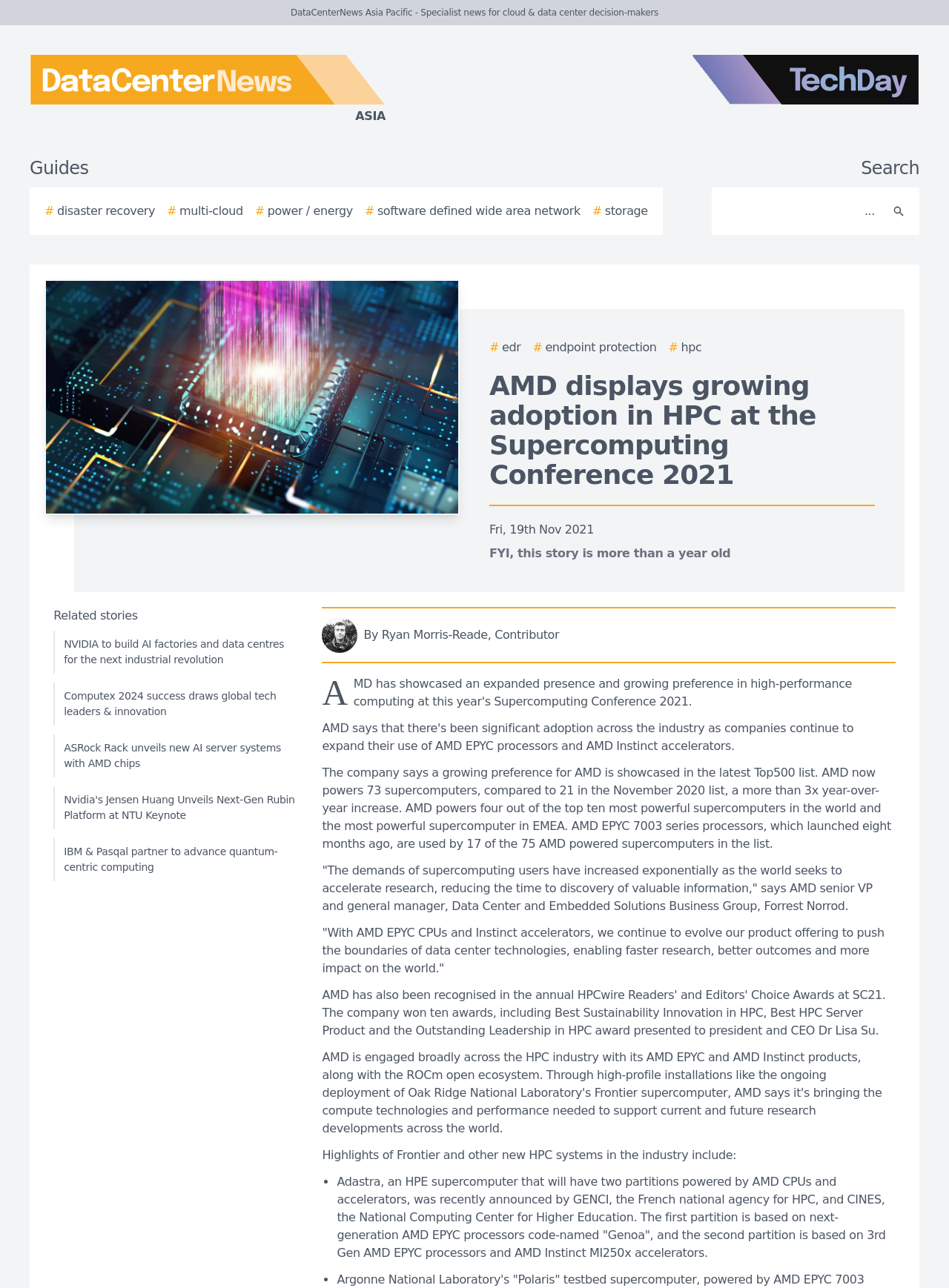Please extract the webpage's main title and generate its text content.

AMD displays growing adoption in HPC at the Supercomputing Conference 2021